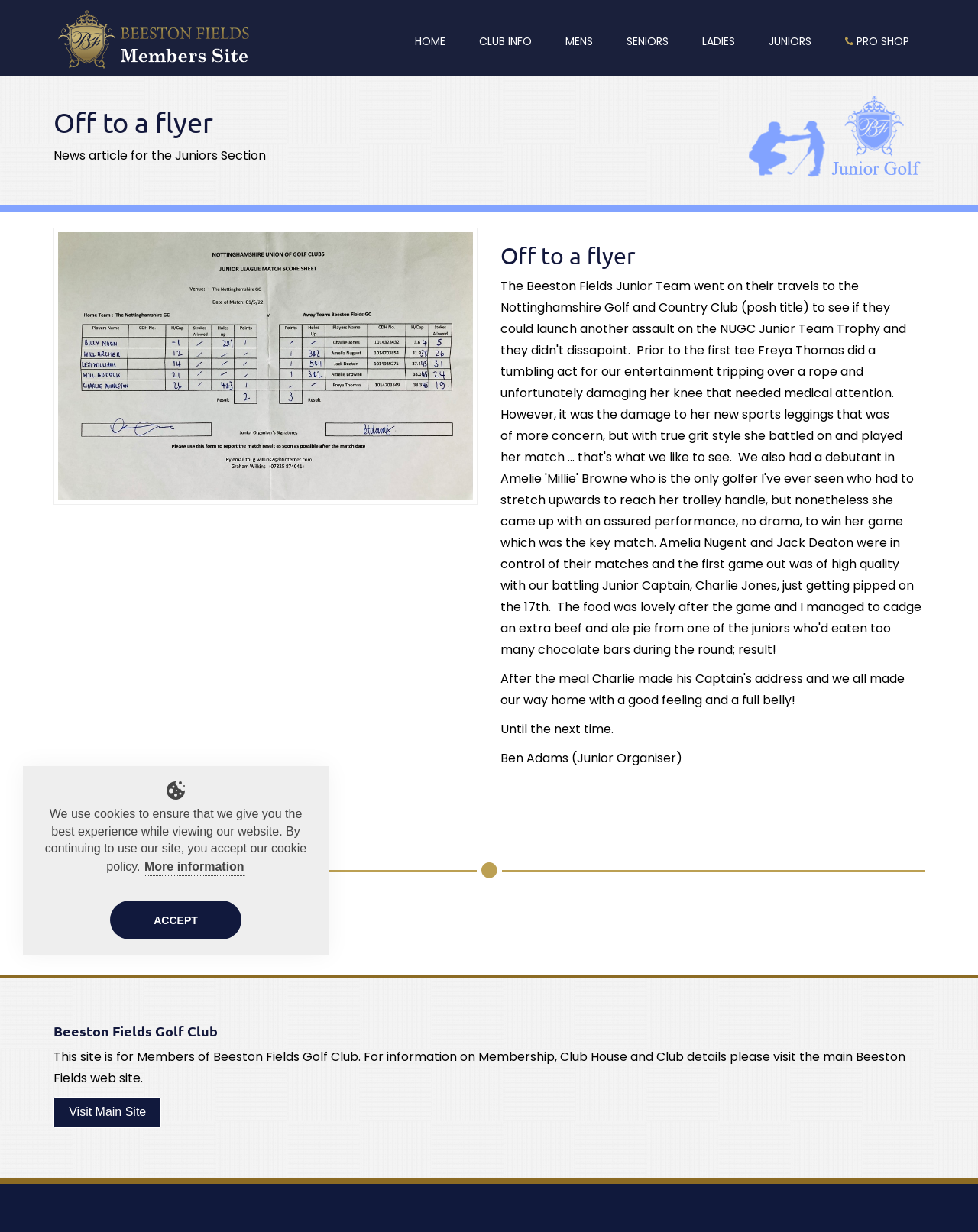Who is the author of the news article?
Observe the image and answer the question with a one-word or short phrase response.

Ben Adams